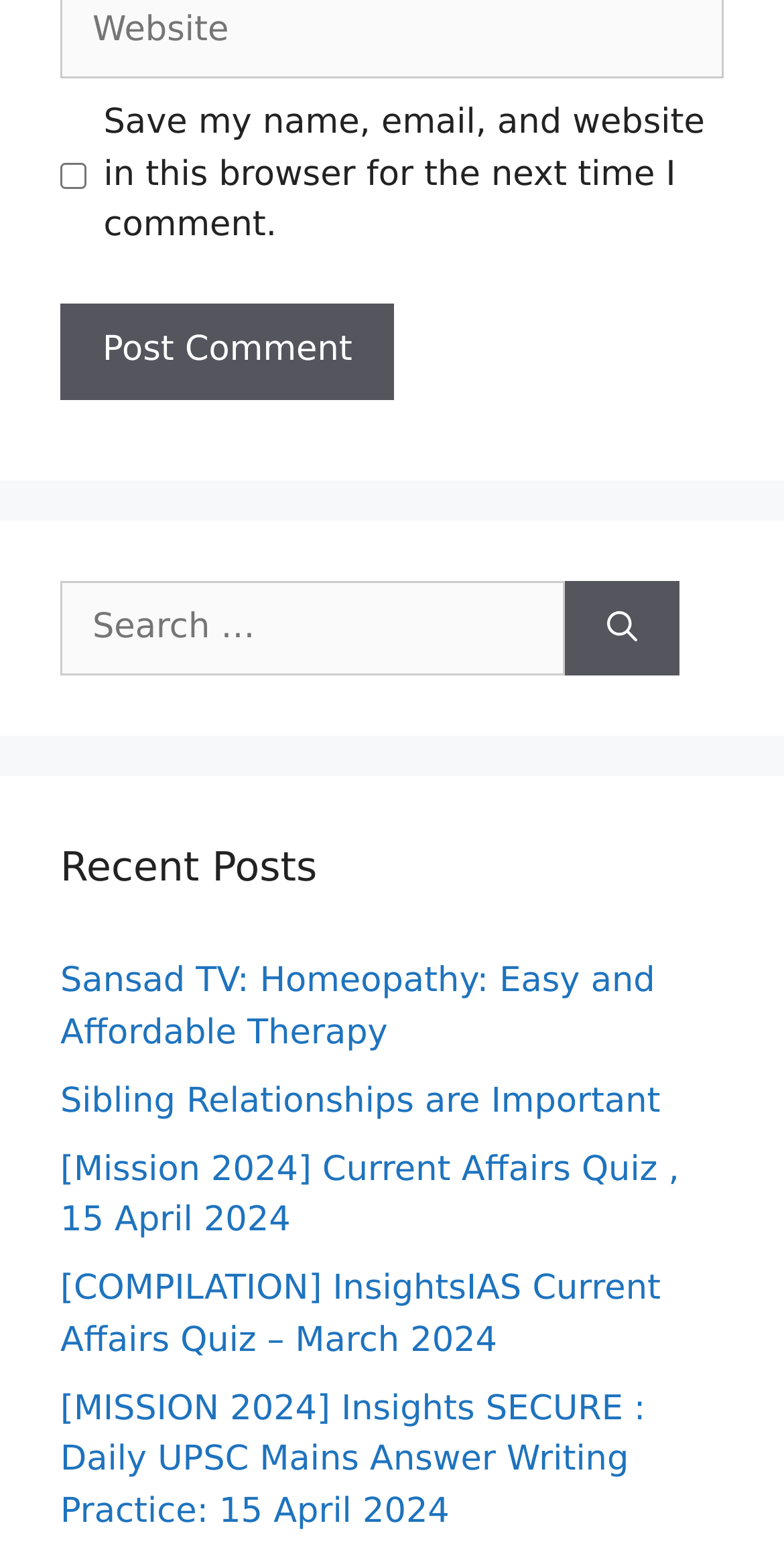Determine the bounding box coordinates of the element that should be clicked to execute the following command: "Read the recent post 'Sansad TV: Homeopathy: Easy and Affordable Therapy'".

[0.077, 0.617, 0.836, 0.676]